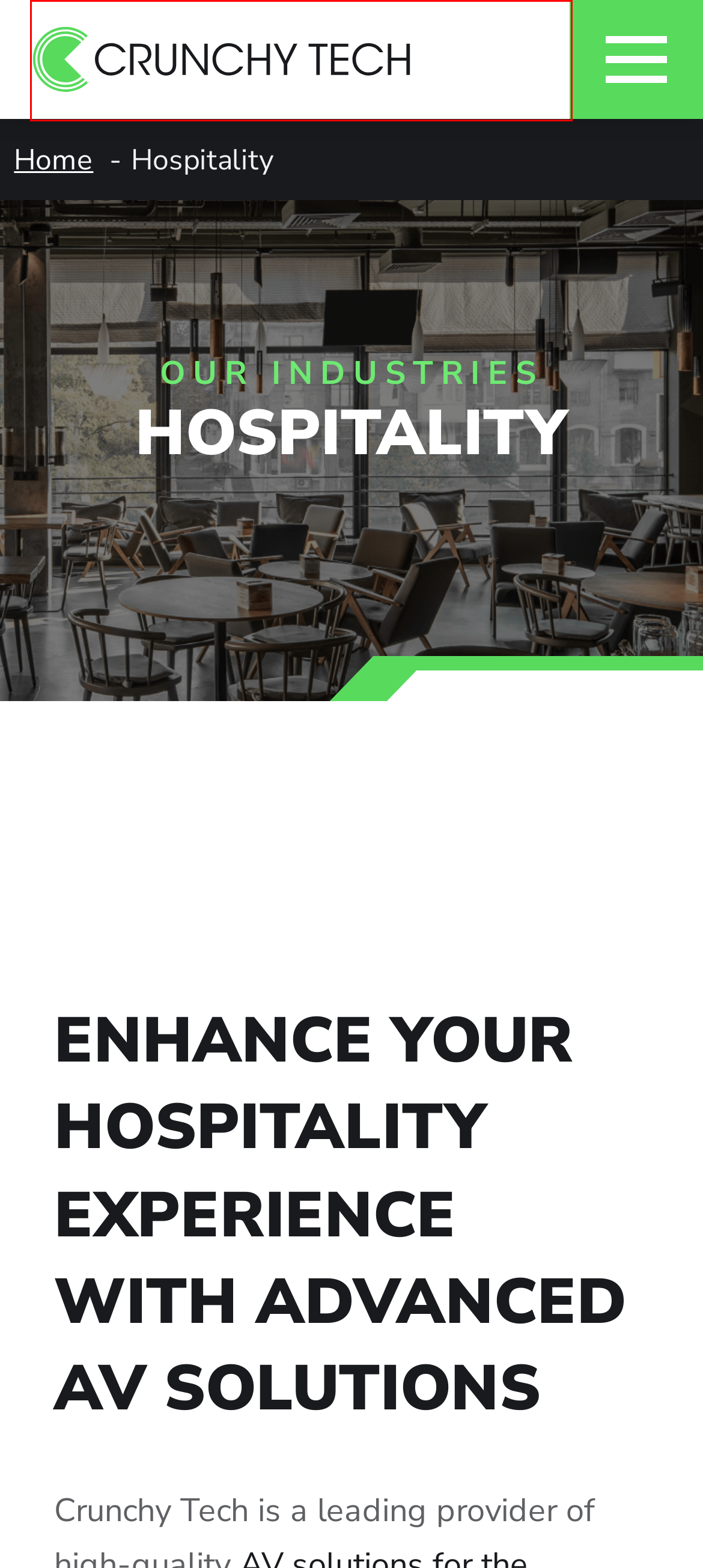After examining the screenshot of a webpage with a red bounding box, choose the most accurate webpage description that corresponds to the new page after clicking the element inside the red box. Here are the candidates:
A. Crunchy Tech | Experts in Commercial AV Systems & Installation
B. Commercial Audio Visual Installation | Crunchy Tech
C. AV Systems for Premier Hotel Clients | Case Studies | Crunchy Tech
D. Nightclub Audio Visual Systems Installation | Crunchy Tech
E. Calendar Booking
F. View Our Sitemap - Crunchy Tech
G. High-End Video Distribution Systems | Case Studies | Crunchy Tech
H. Restaurant AV Systems Integration | Crunchy Tech

A